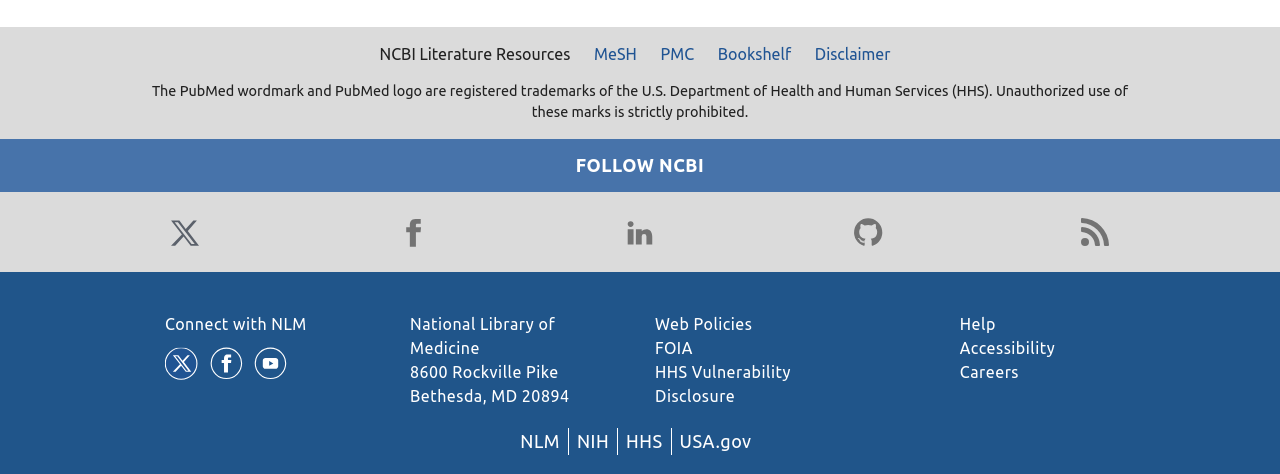Highlight the bounding box coordinates of the element you need to click to perform the following instruction: "Follow NCBI on Twitter."

[0.129, 0.447, 0.16, 0.532]